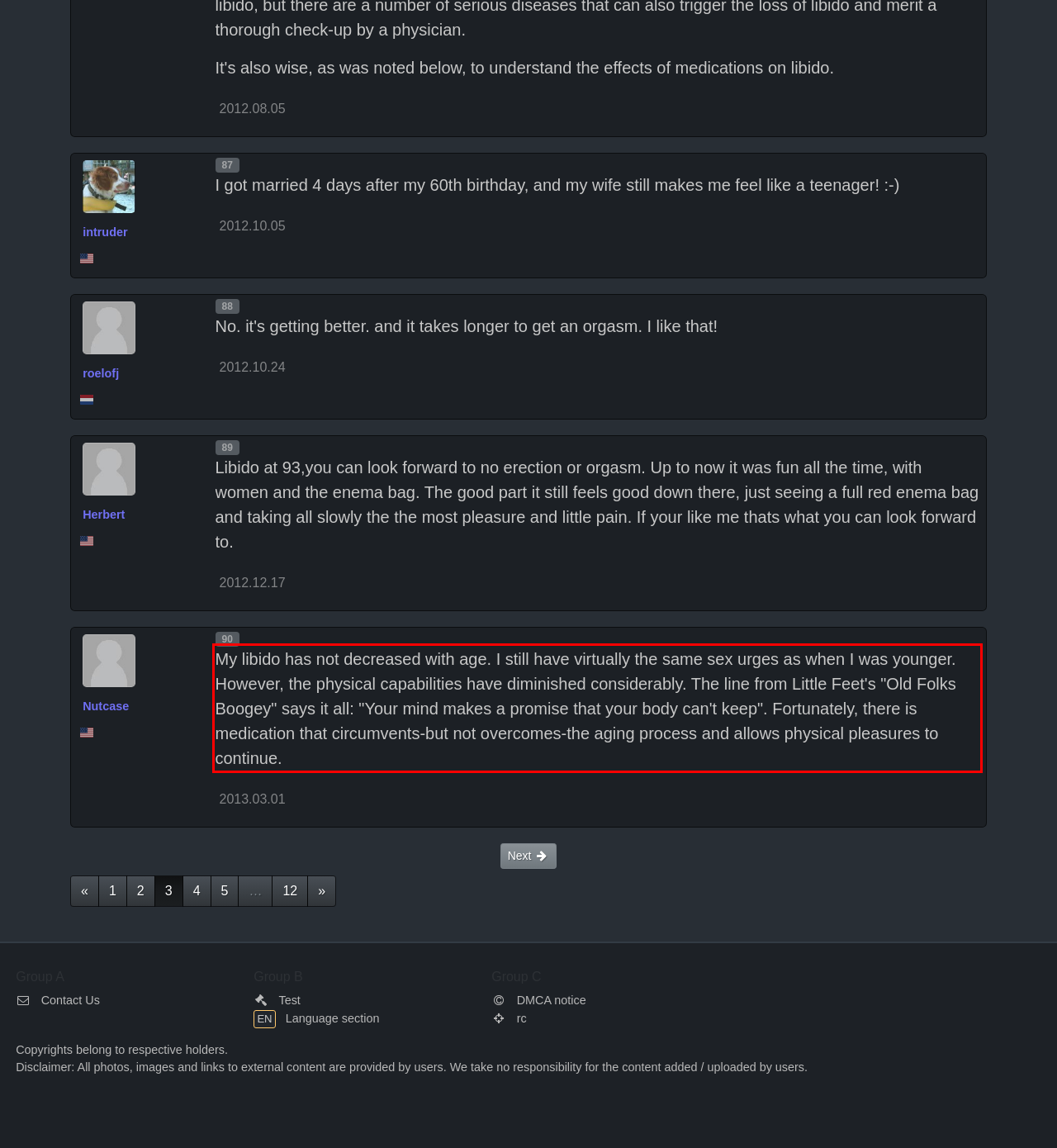Within the screenshot of a webpage, identify the red bounding box and perform OCR to capture the text content it contains.

My libido has not decreased with age. I still have virtually the same sex urges as when I was younger. However, the physical capabilities have diminished considerably. The line from Little Feet's "Old Folks Boogey" says it all: "Your mind makes a promise that your body can't keep". Fortunately, there is medication that circumvents-but not overcomes-the aging process and allows physical pleasures to continue.